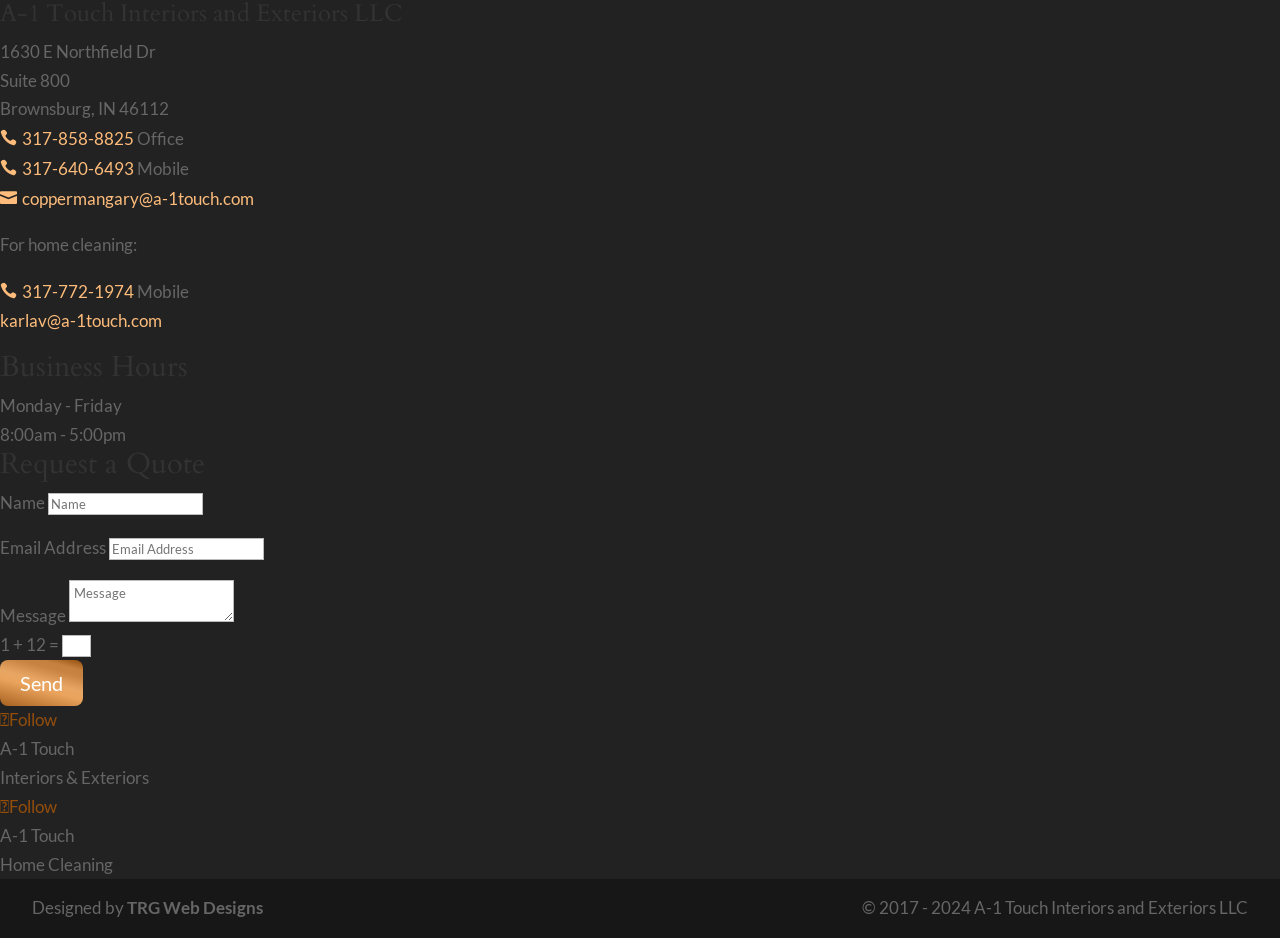Find and provide the bounding box coordinates for the UI element described here: "317-772-1974". The coordinates should be given as four float numbers between 0 and 1: [left, top, right, bottom].

[0.0, 0.3, 0.105, 0.322]